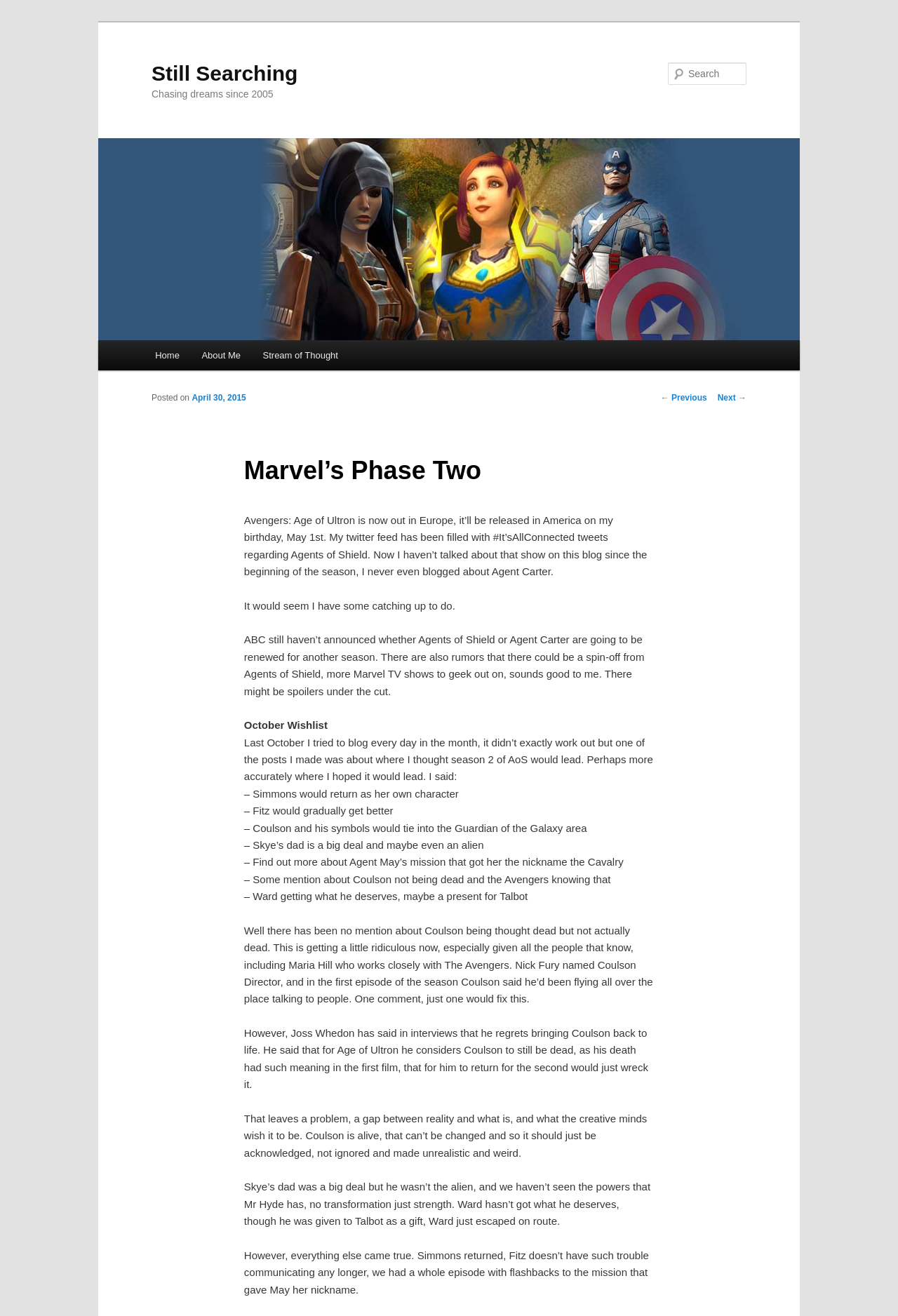Please identify the bounding box coordinates of the area I need to click to accomplish the following instruction: "Search for something".

[0.744, 0.047, 0.831, 0.064]